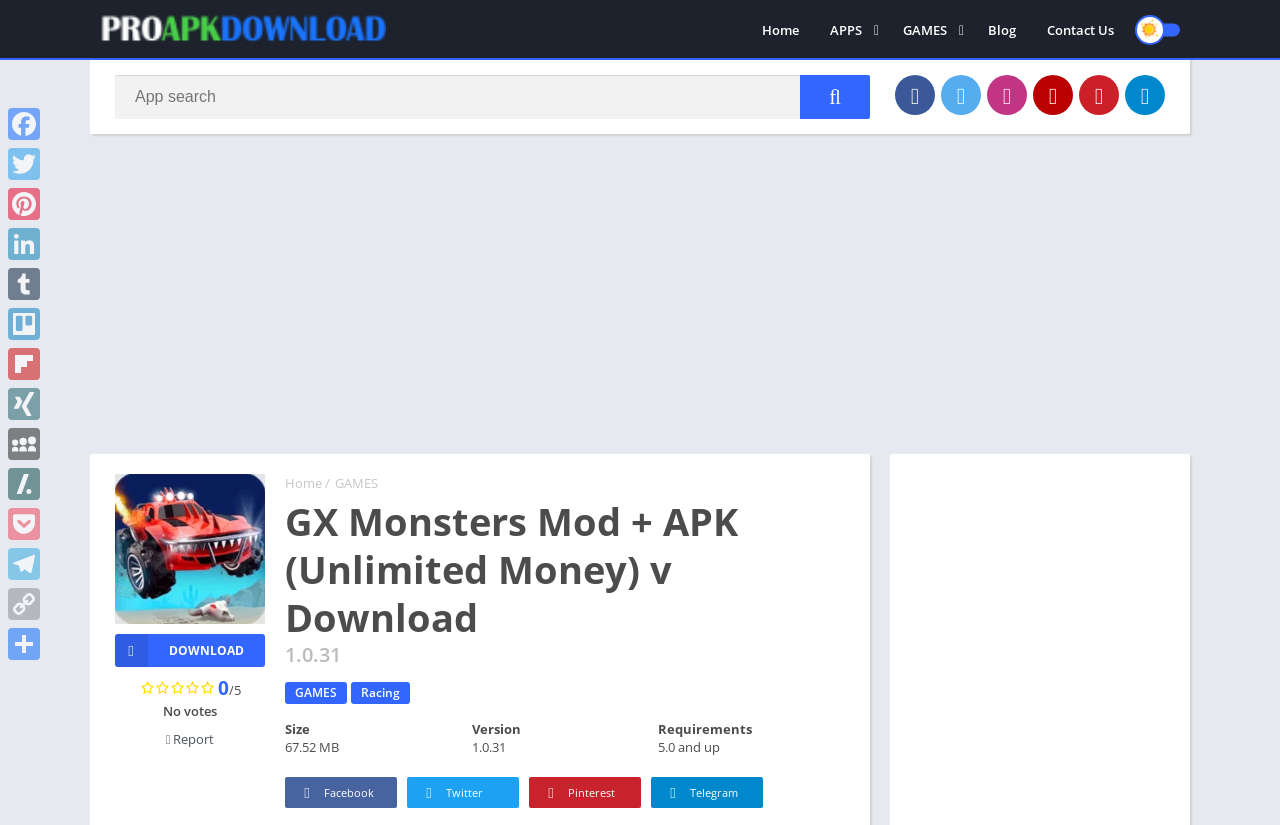Answer succinctly with a single word or phrase:
What is the size of the app?

67.52 MB